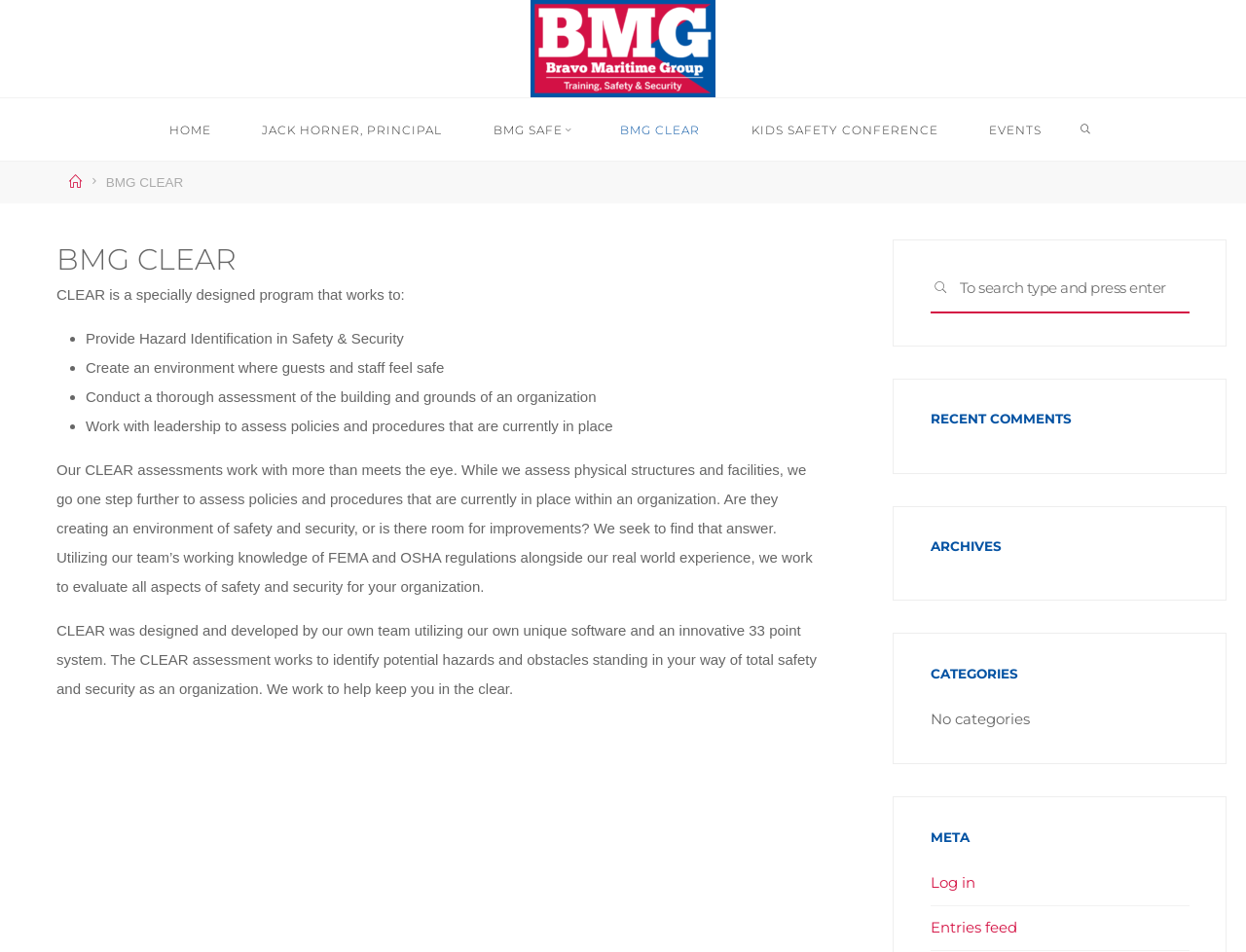Using the information in the image, give a comprehensive answer to the question: 
What is the name of the company behind the CLEAR program?

The webpage has a logo and a link to 'Bravo Maritime Group' at the top, indicating that Bravo Maritime Group is the company behind the CLEAR program.